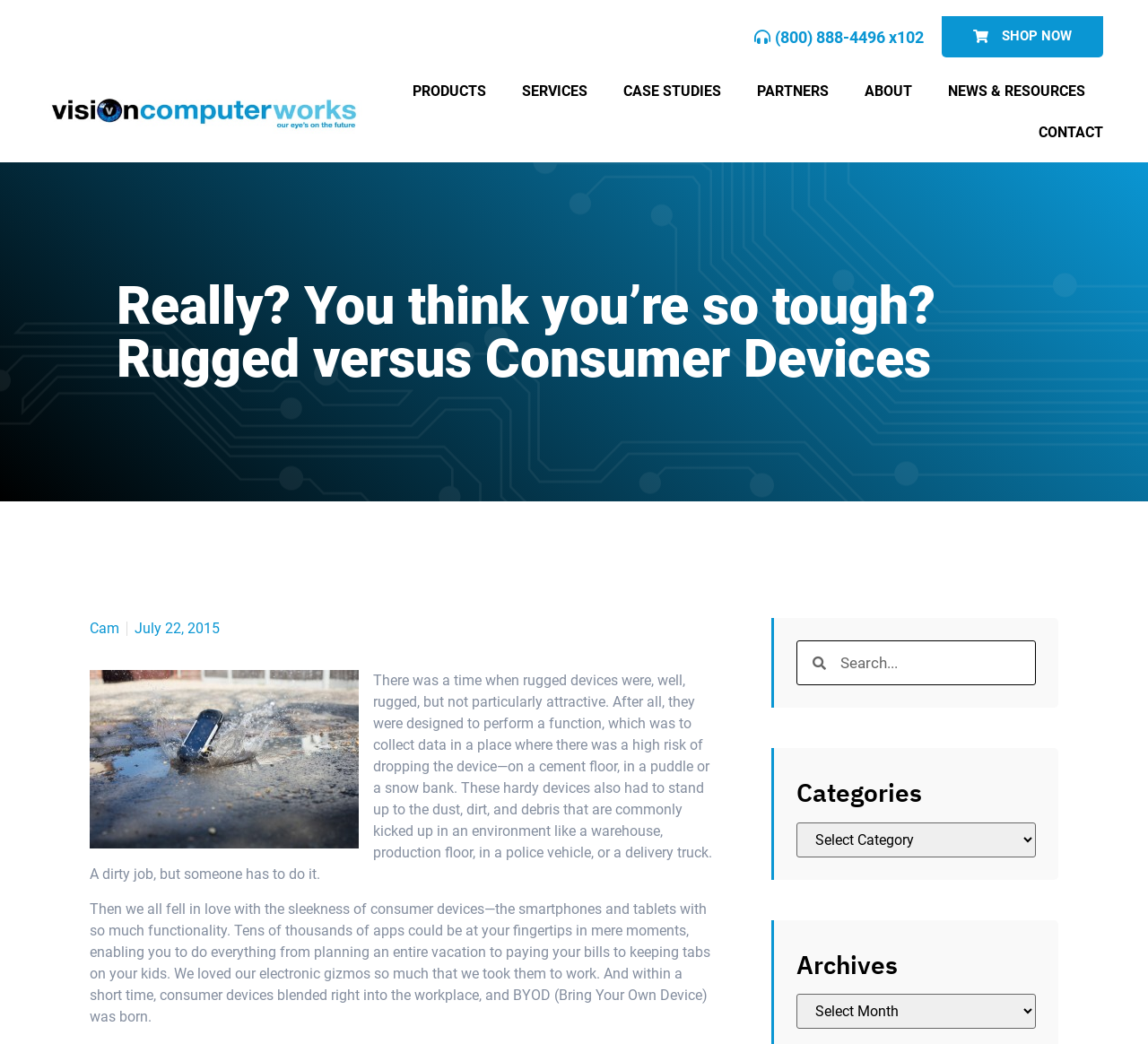Please examine the image and answer the question with a detailed explanation:
What is the format of the image on the webpage?

I found the format of the image by looking at the image element, which has a bounding box coordinate and a description 'Enterprise_TC75_Drop_MME-12-300x199'.